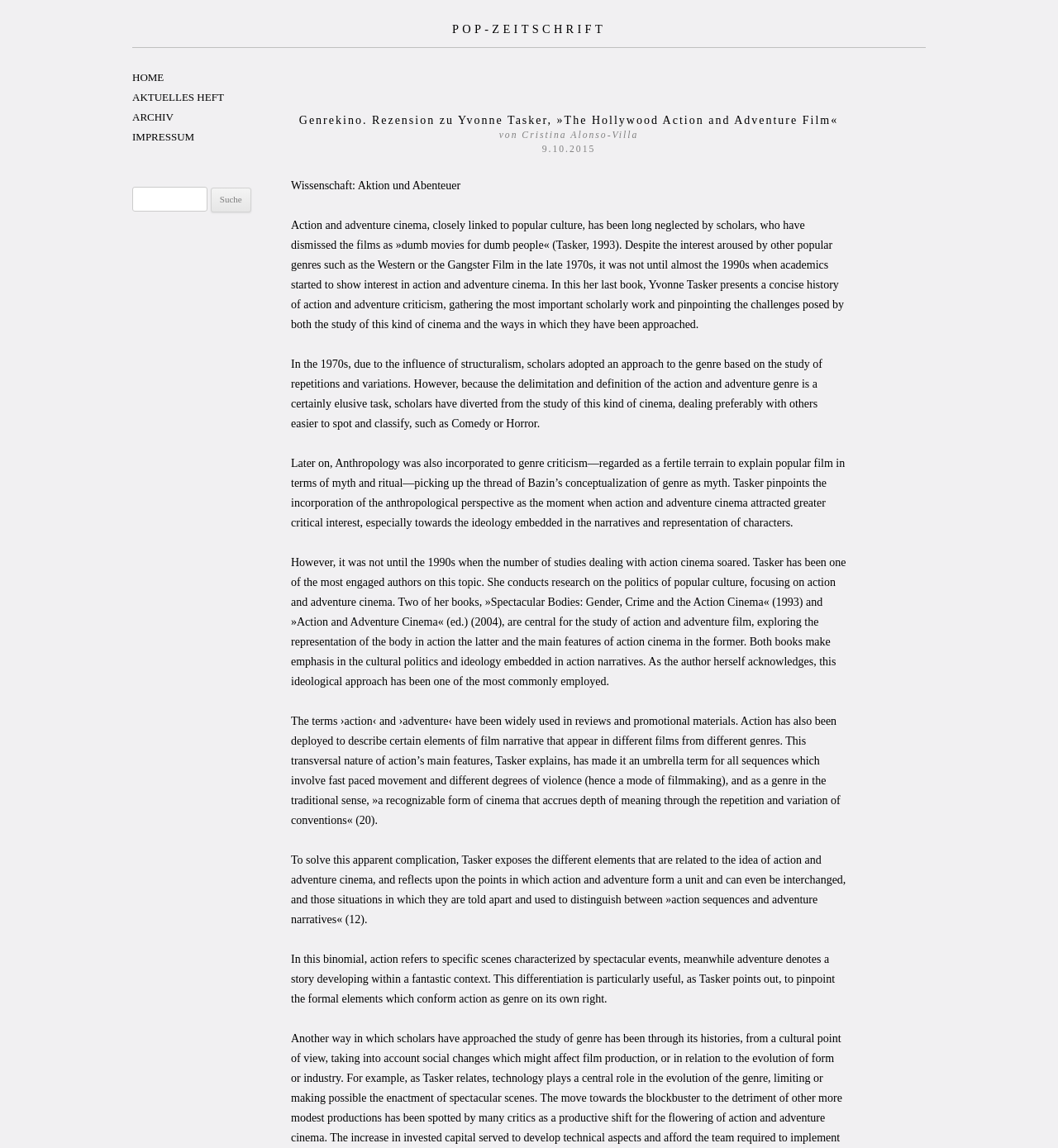What is the main focus of Yvonne Tasker's research?
Look at the screenshot and respond with a single word or phrase.

Politics of popular culture